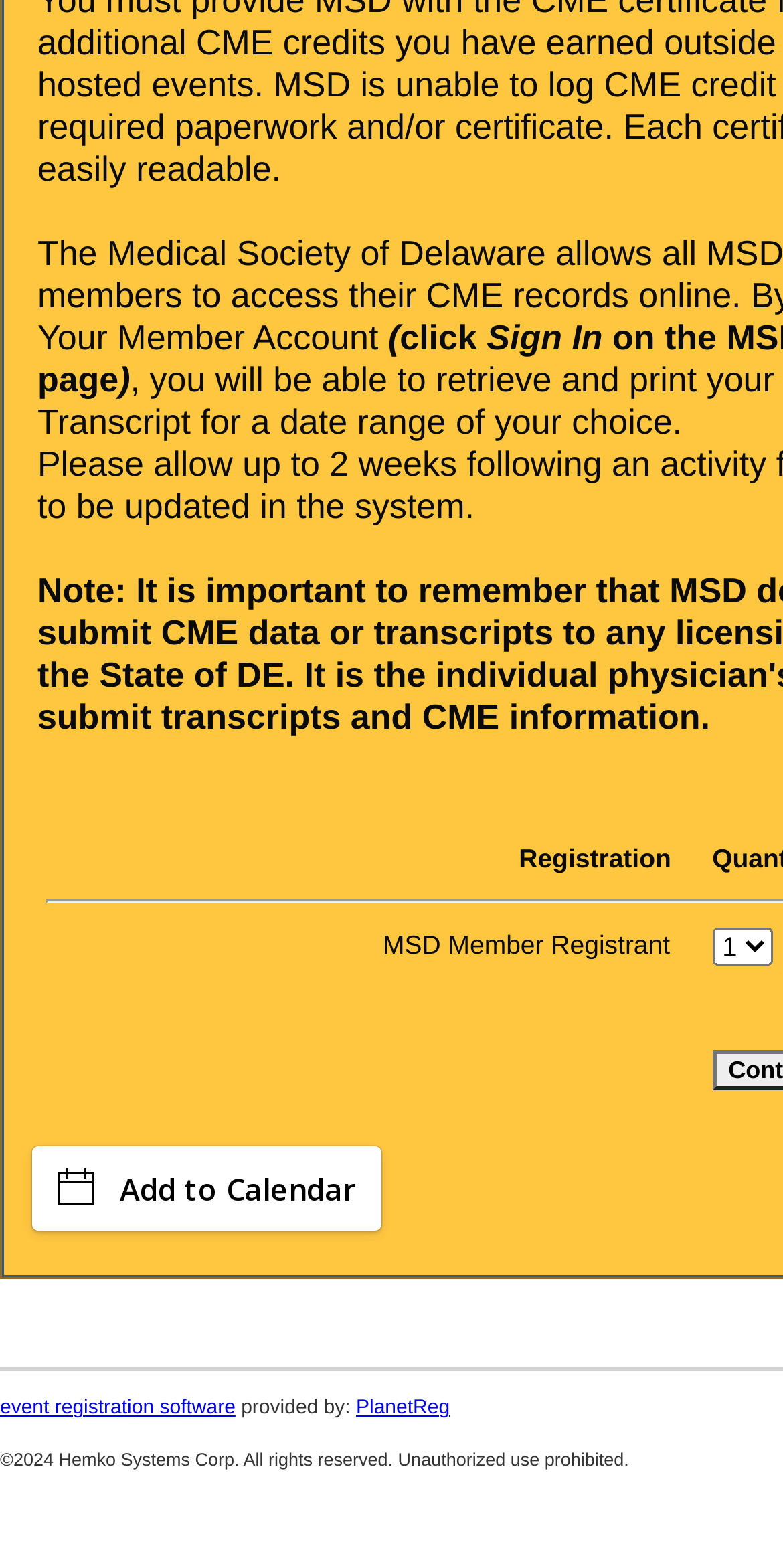What is the theme of the images on the webpage?
Using the image, provide a concise answer in one word or a short phrase.

Calendar or event